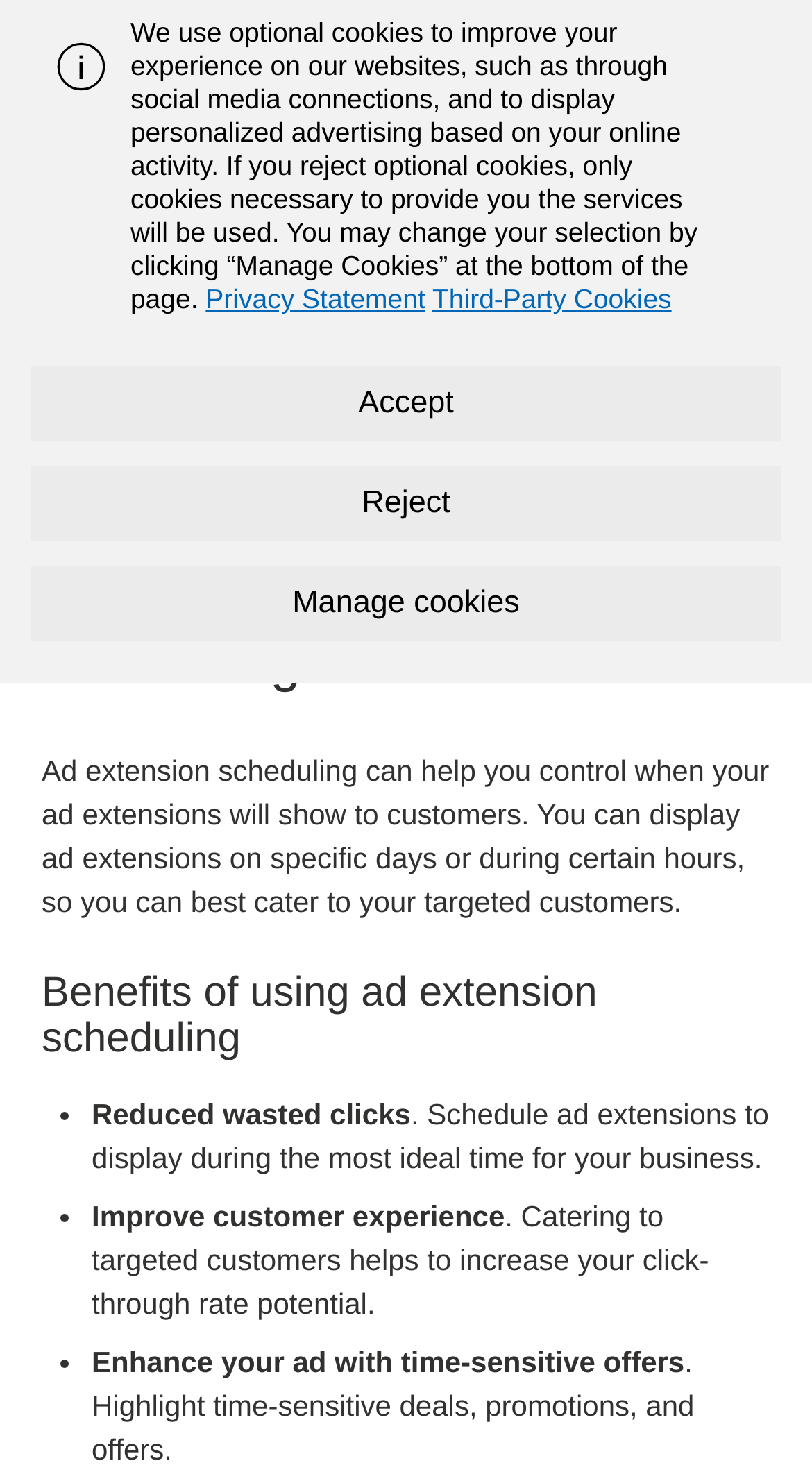Generate an in-depth caption that captures all aspects of the webpage.

This webpage is about learning how to set ad extensions to show during specific times. At the top, there is an alert box with an image on the left side, which is followed by a paragraph of text describing the use of optional cookies on the website. Below this, there are three buttons: "Accept", "Reject", and "Manage Cookies". 

On the left side of the page, there is a search box labeled "How can we help?" where users can input their queries. 

The main content of the page is divided into sections. The first section has a heading "What's ad extension scheduling?" followed by a paragraph explaining the concept of ad extension scheduling and its benefits. 

Below this, there is a section with a heading "Benefits of using ad extension scheduling" which lists three benefits in bullet points. The first benefit is "Reduced wasted clicks", the second is "Improve customer experience", and the third is "Enhance your ad with time-sensitive offers". Each benefit is accompanied by a brief description.